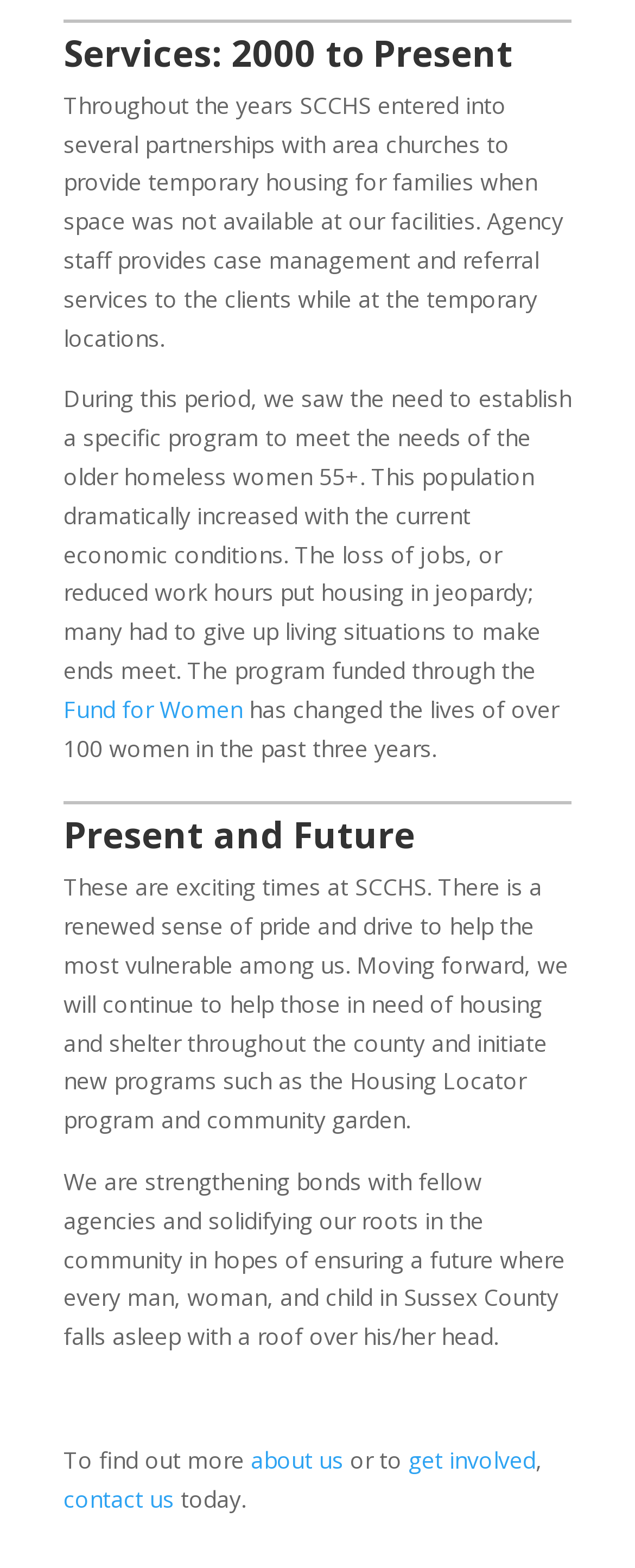How many women have been helped by the Fund for Women?
Examine the webpage screenshot and provide an in-depth answer to the question.

According to the text, 'The program funded through the Fund for Women has changed the lives of over 100 women in the past three years.'